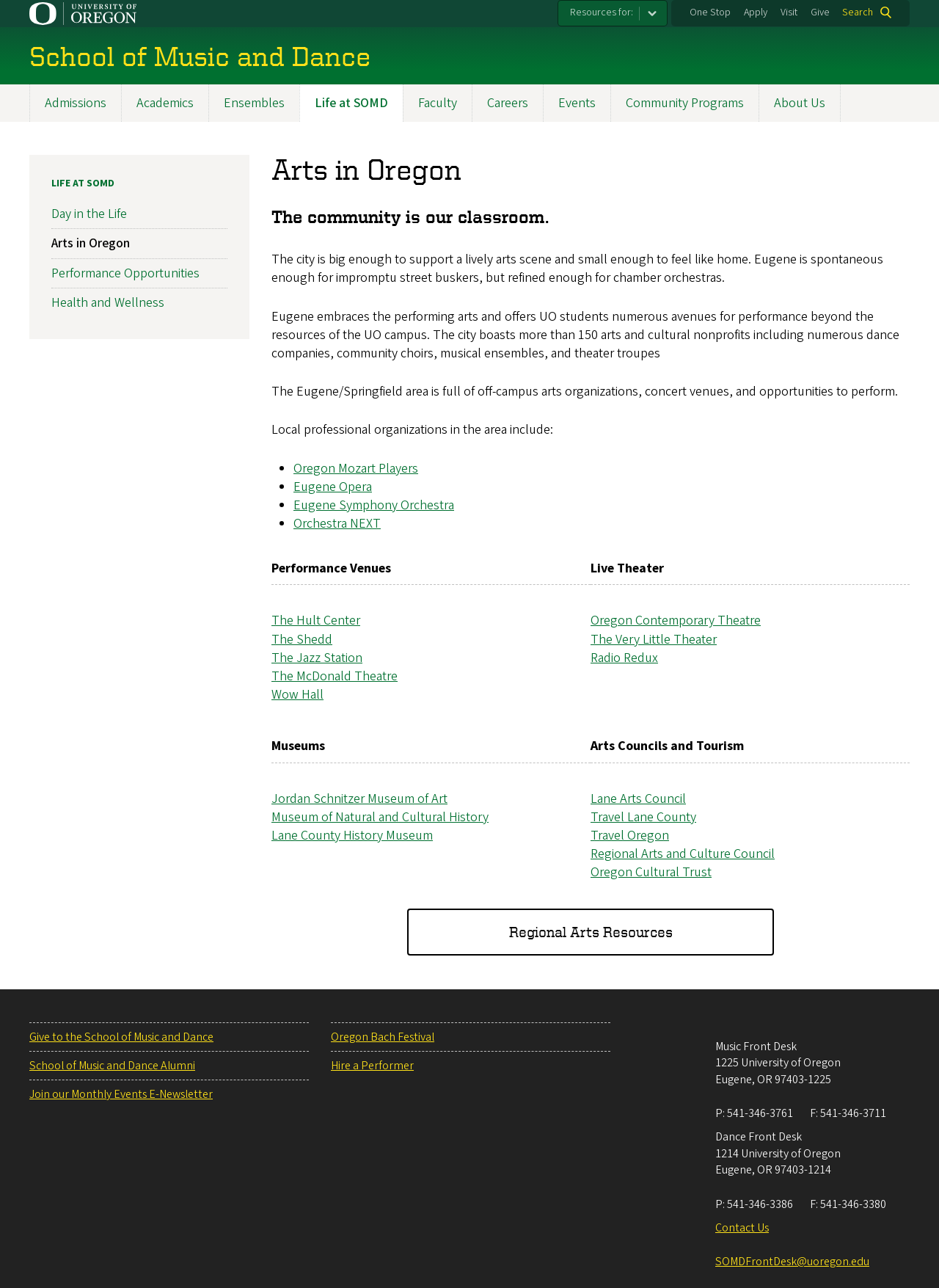Find the bounding box coordinates of the clickable region needed to perform the following instruction: "Visit the 'Oregon Mozart Players' website". The coordinates should be provided as four float numbers between 0 and 1, i.e., [left, top, right, bottom].

[0.312, 0.357, 0.445, 0.371]